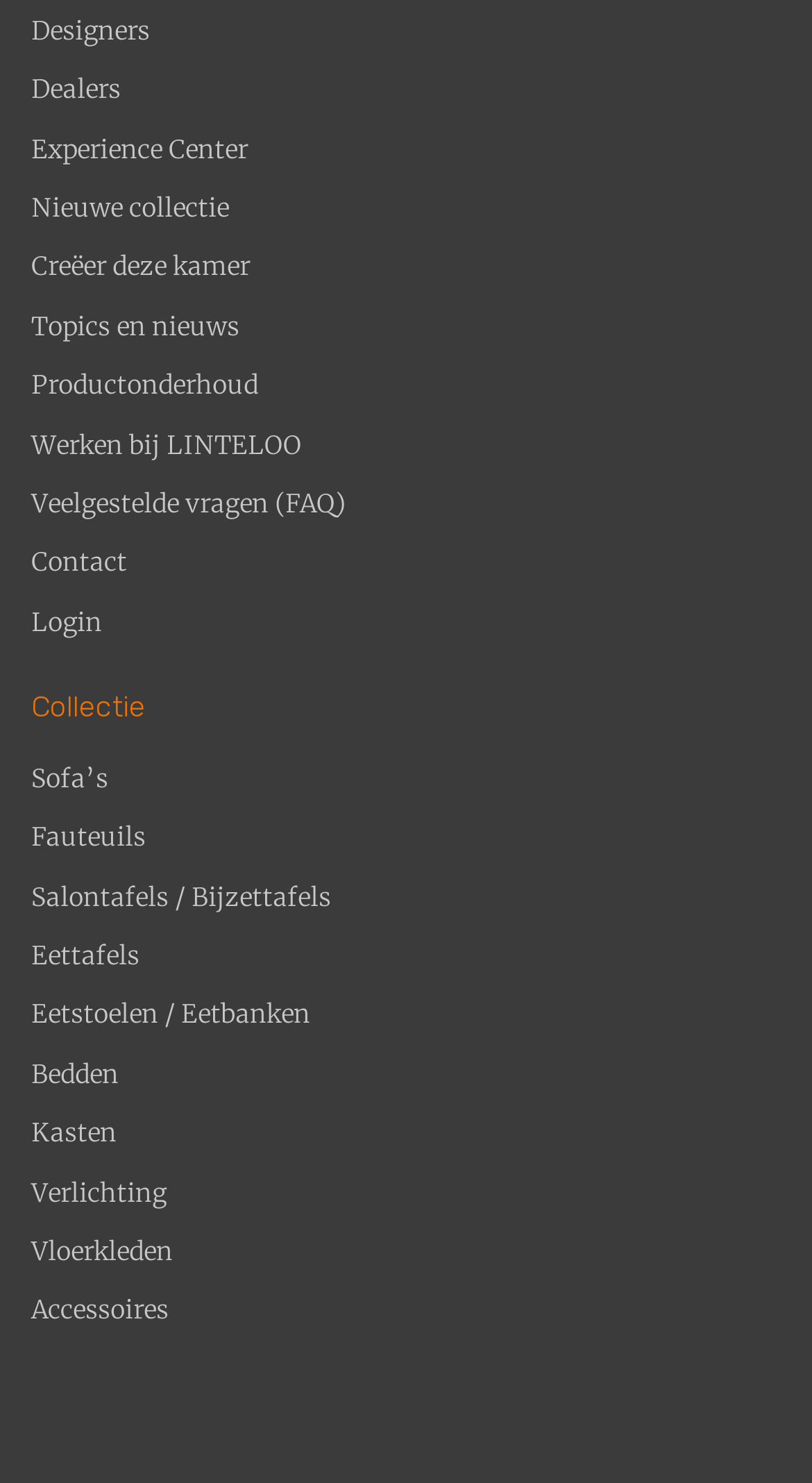Pinpoint the bounding box coordinates of the element you need to click to execute the following instruction: "Learn about Productonderhoud". The bounding box should be represented by four float numbers between 0 and 1, in the format [left, top, right, bottom].

[0.038, 0.246, 0.962, 0.286]